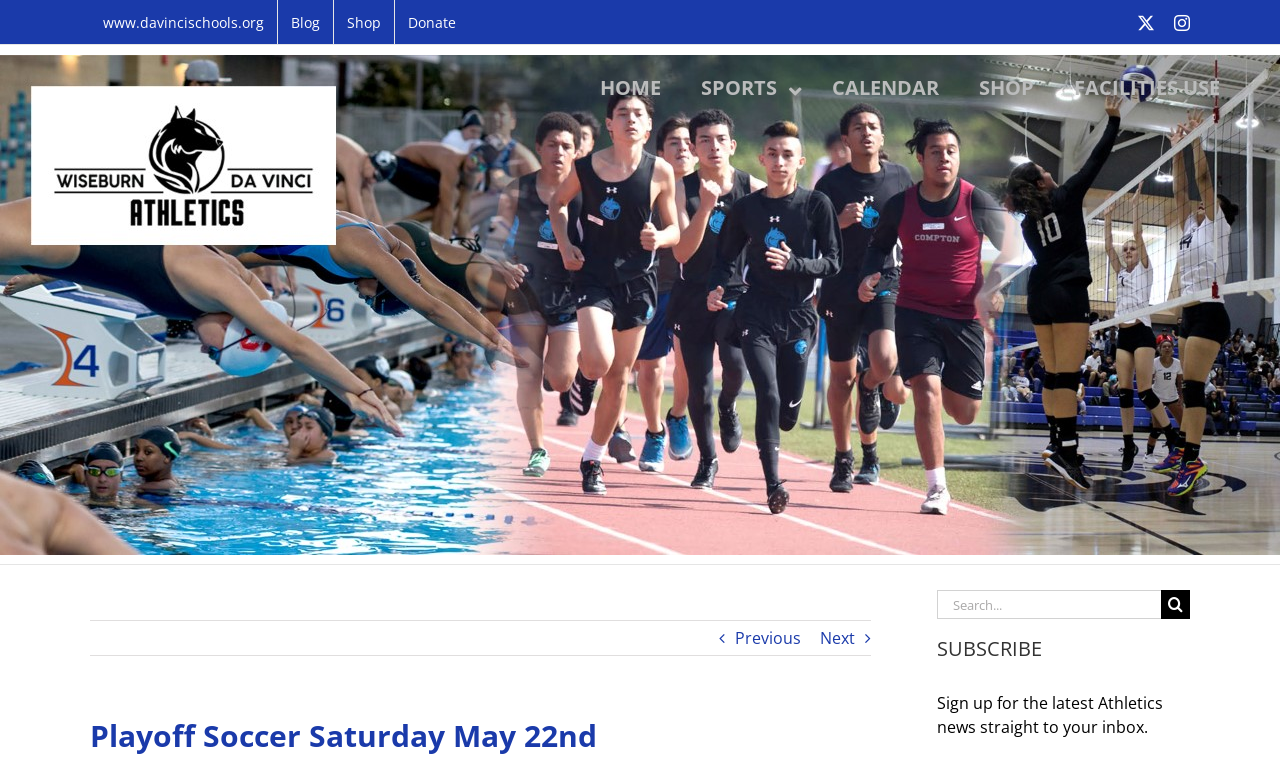Using the webpage screenshot, find the UI element described by Donate. Provide the bounding box coordinates in the format (top-left x, top-left y, bottom-right x, bottom-right y), ensuring all values are floating point numbers between 0 and 1.

[0.309, 0.0, 0.366, 0.058]